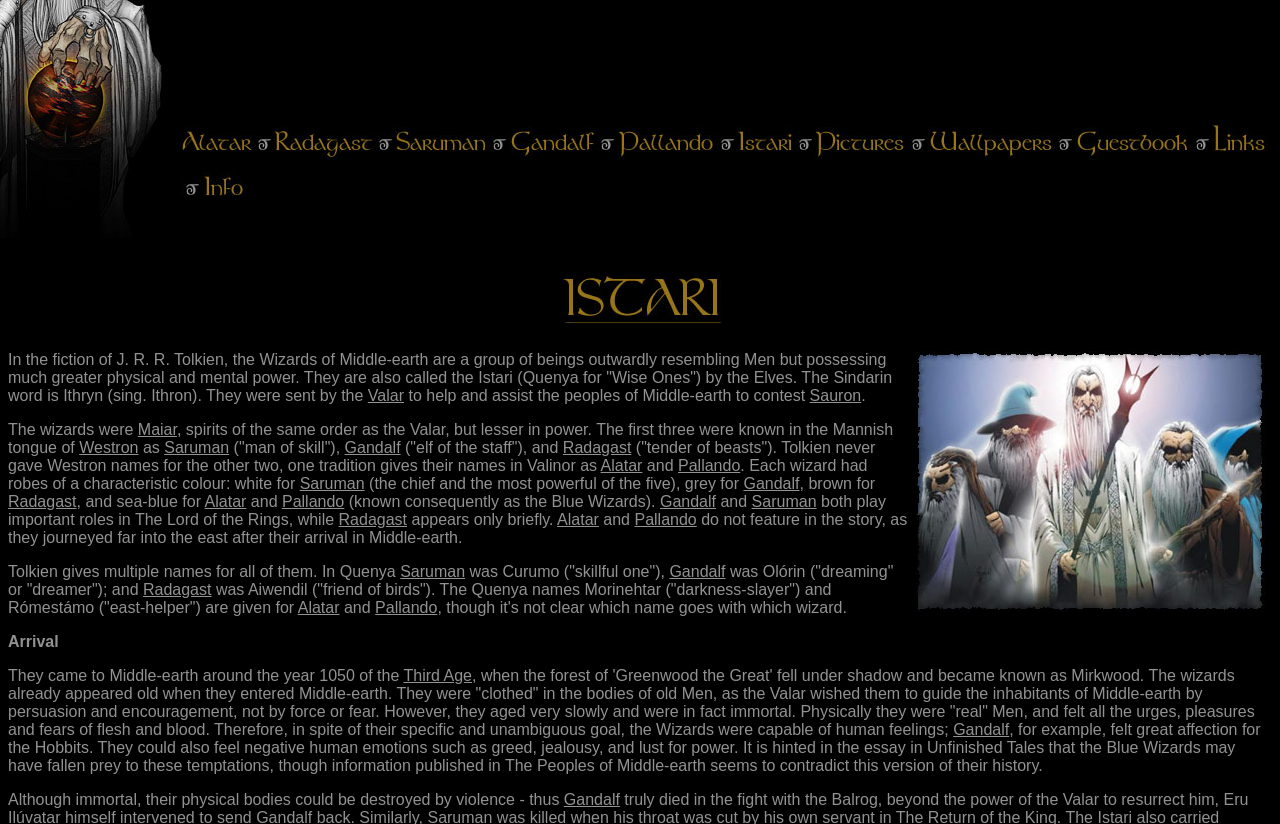Detail the features and information presented on the webpage.

The webpage is about Istari, the Wizards of Middle-earth, from J.R.R. Tolkien's fiction. At the top, there is a horizontal menu with links to Alatar, Radagast, Saruman, Gandalf, Pallando, Istari, Pictures, Wallpapers, Guestbook, Links, and Info. Each link has a corresponding image.

Below the menu, there is a large image with the text "ISTARI" and another image with the text "Istari" on the right side. The main content of the webpage is a descriptive text about the Wizards of Middle-earth, explaining their origin, powers, and roles in the story. The text is divided into paragraphs and includes links to related terms such as Valar, Sauron, Maiar, Westron, and the names of the wizards.

The text describes the wizards as beings with greater physical and mental power than men, sent to help the peoples of Middle-earth contest Sauron. It explains that the wizards were Maiar, spirits of the same order as the Valar, but lesser in power. The text also mentions the characteristic colors of the wizards' robes: white for Saruman, grey for Gandalf, brown for Radagast, and sea-blue for Alatar and Pallando.

Throughout the text, there are links to the names of the wizards, which provide additional information about each of them. The text also mentions the roles of Gandalf and Saruman in The Lord of the Rings, while Radagast appears only briefly, and Alatar and Pallando are not mentioned in the story.